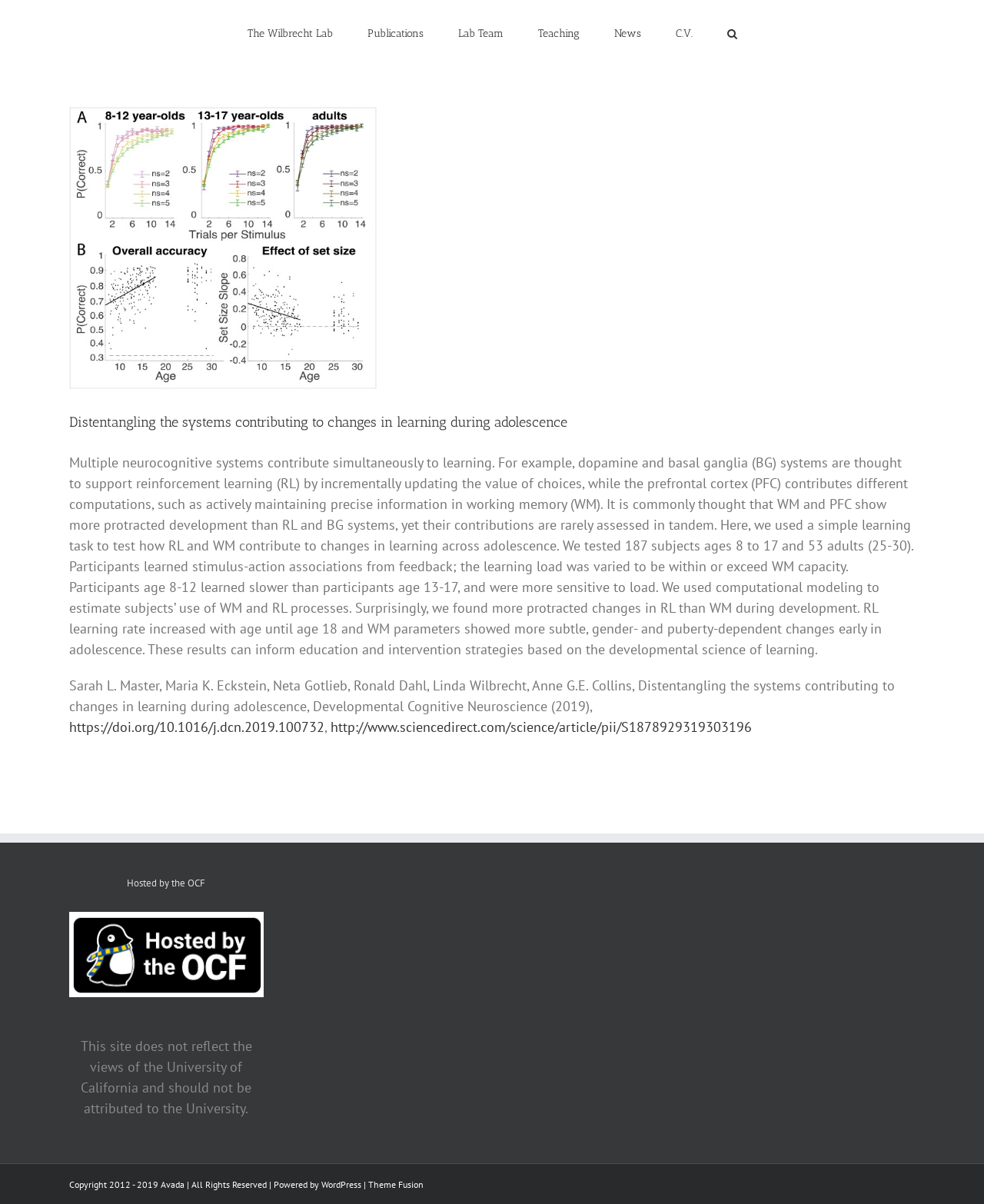Bounding box coordinates should be provided in the format (top-left x, top-left y, bottom-right x, bottom-right y) with all values between 0 and 1. Identify the bounding box for this UI element: Theme Fusion

[0.374, 0.979, 0.43, 0.988]